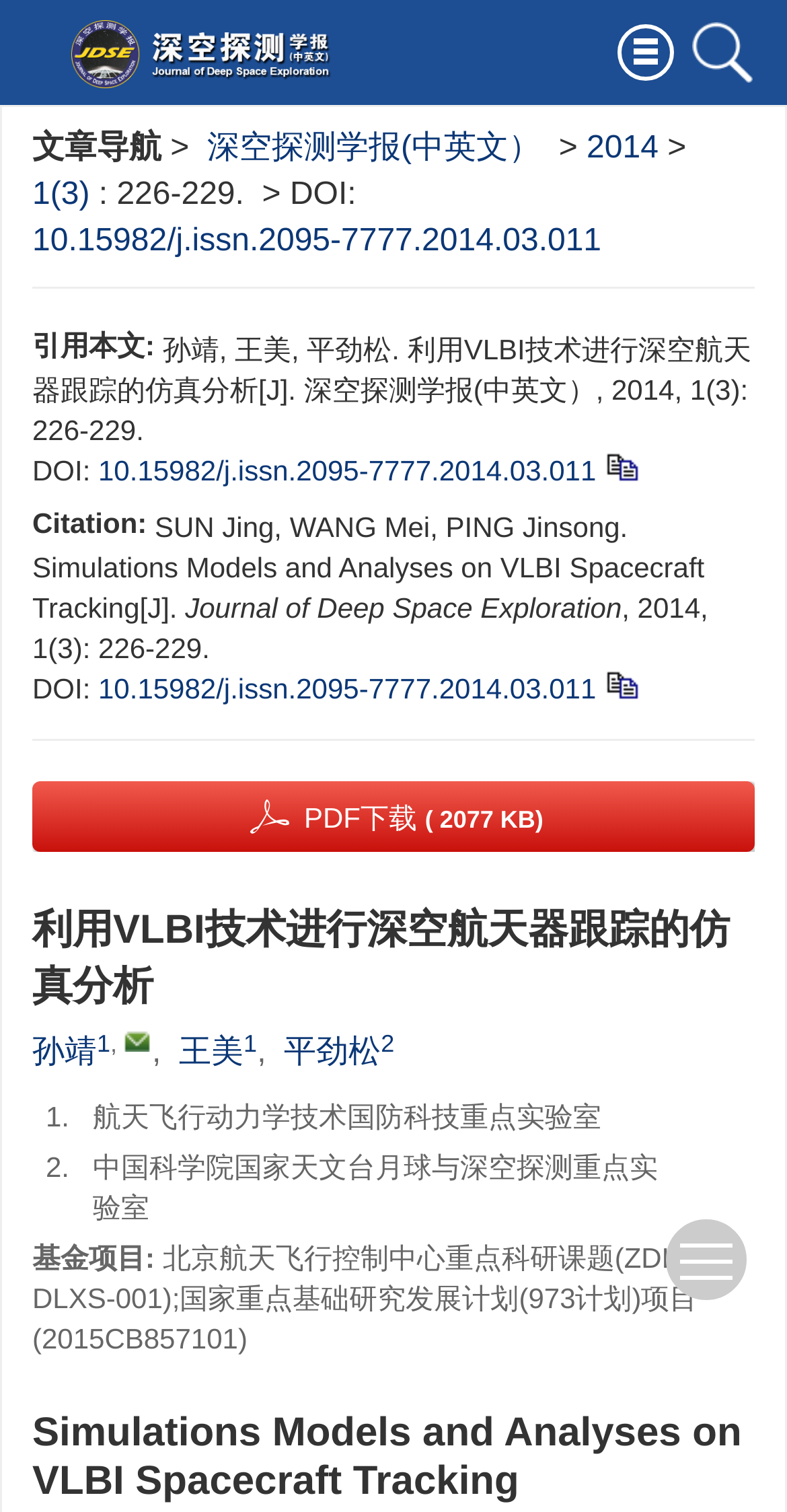Extract the bounding box coordinates for the UI element described by the text: "title="copy to clipboard"". The coordinates should be in the form of [left, top, right, bottom] with values between 0 and 1.

[0.758, 0.441, 0.822, 0.462]